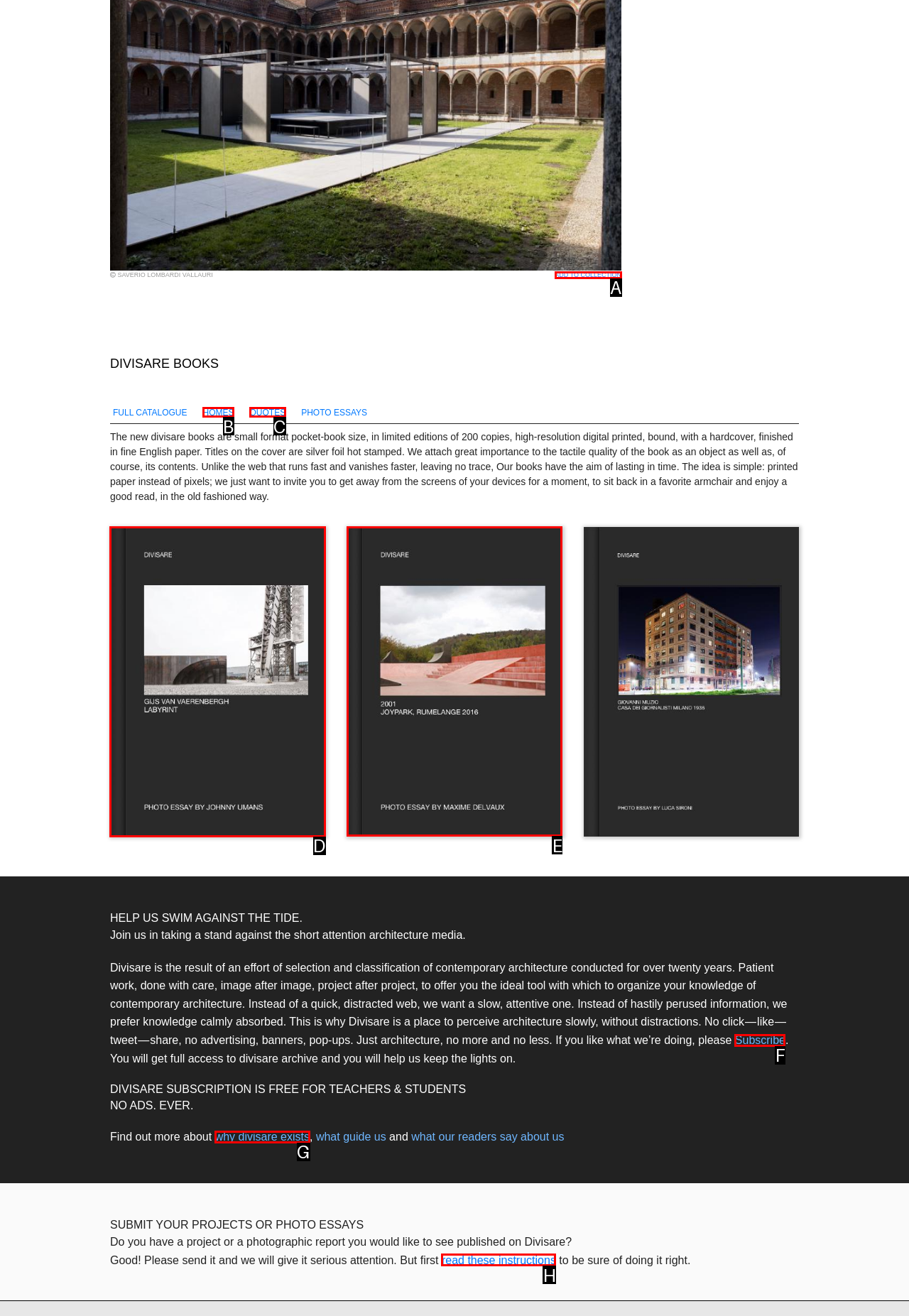Tell me the letter of the UI element I should click to accomplish the task: Read 'GIJS VAN VAERENBERGH LABYRINT PHOTO ESSAYS BY JOHNNY UMANS' based on the choices provided in the screenshot.

D